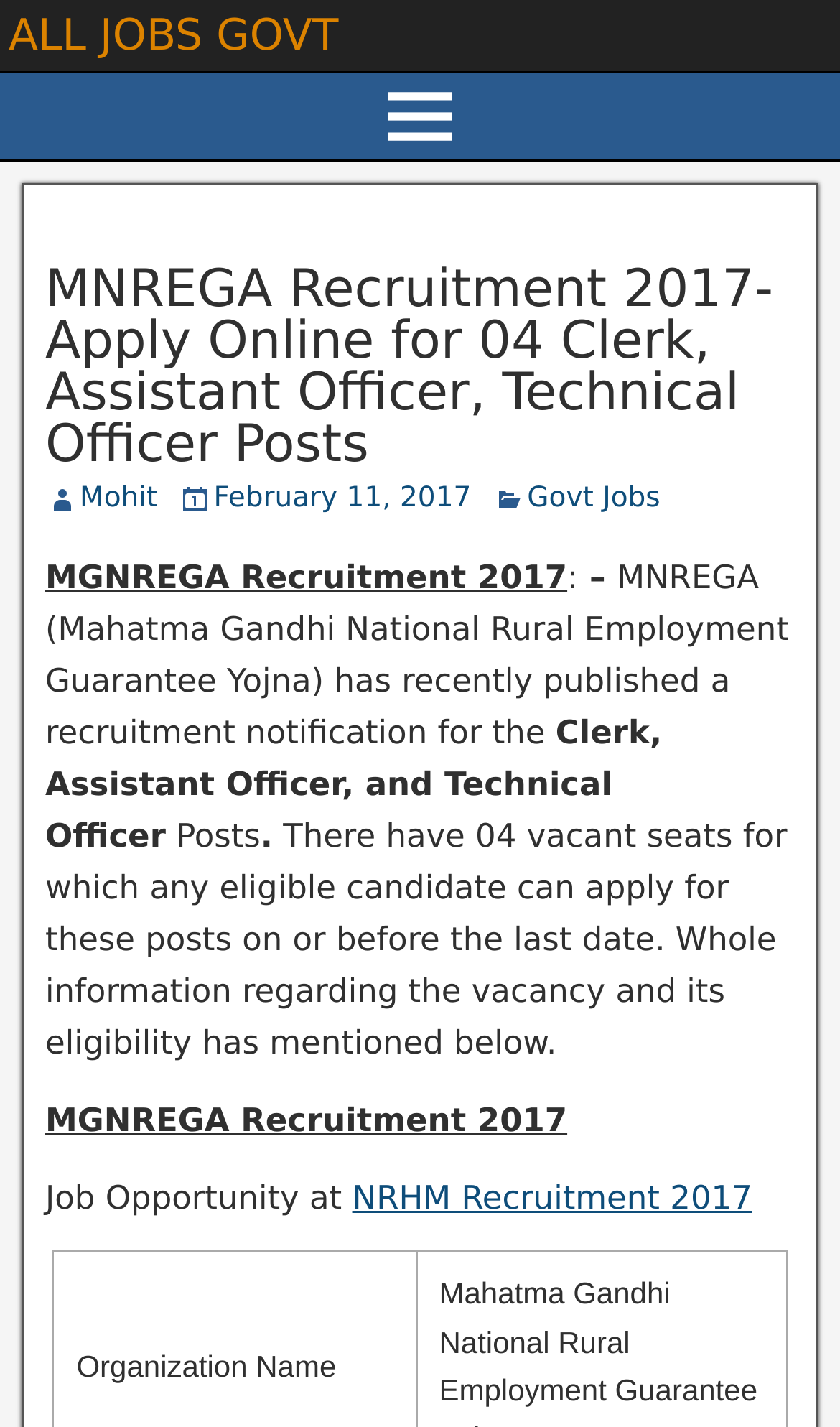Use the details in the image to answer the question thoroughly: 
How many vacant seats are available?

The answer can be found in the paragraph that starts with 'There have 04 vacant seats for which any eligible candidate can apply for these posts on or before the last date.'